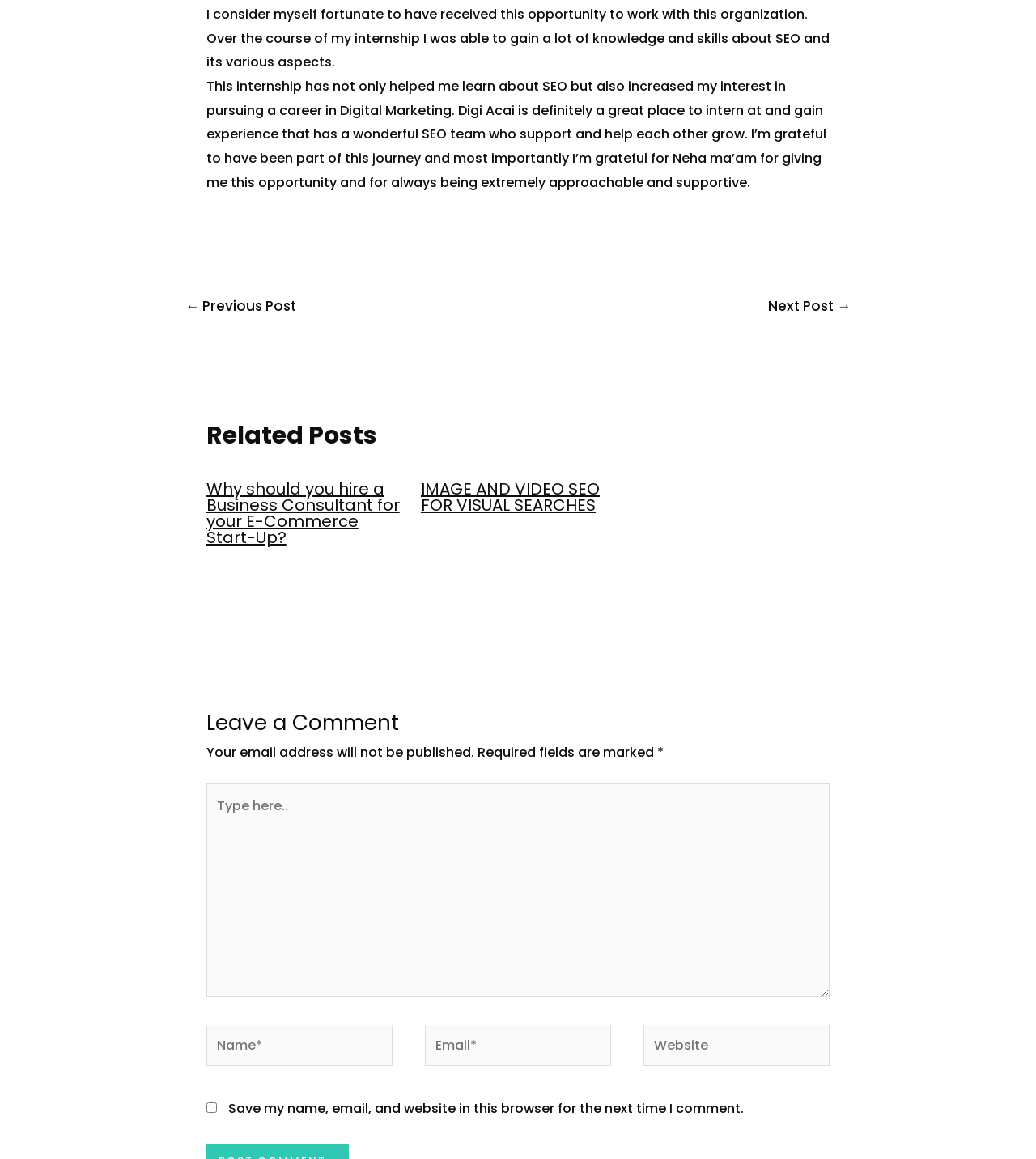Find the bounding box coordinates for the HTML element specified by: "parent_node: Website name="url" placeholder="Website"".

[0.621, 0.884, 0.801, 0.92]